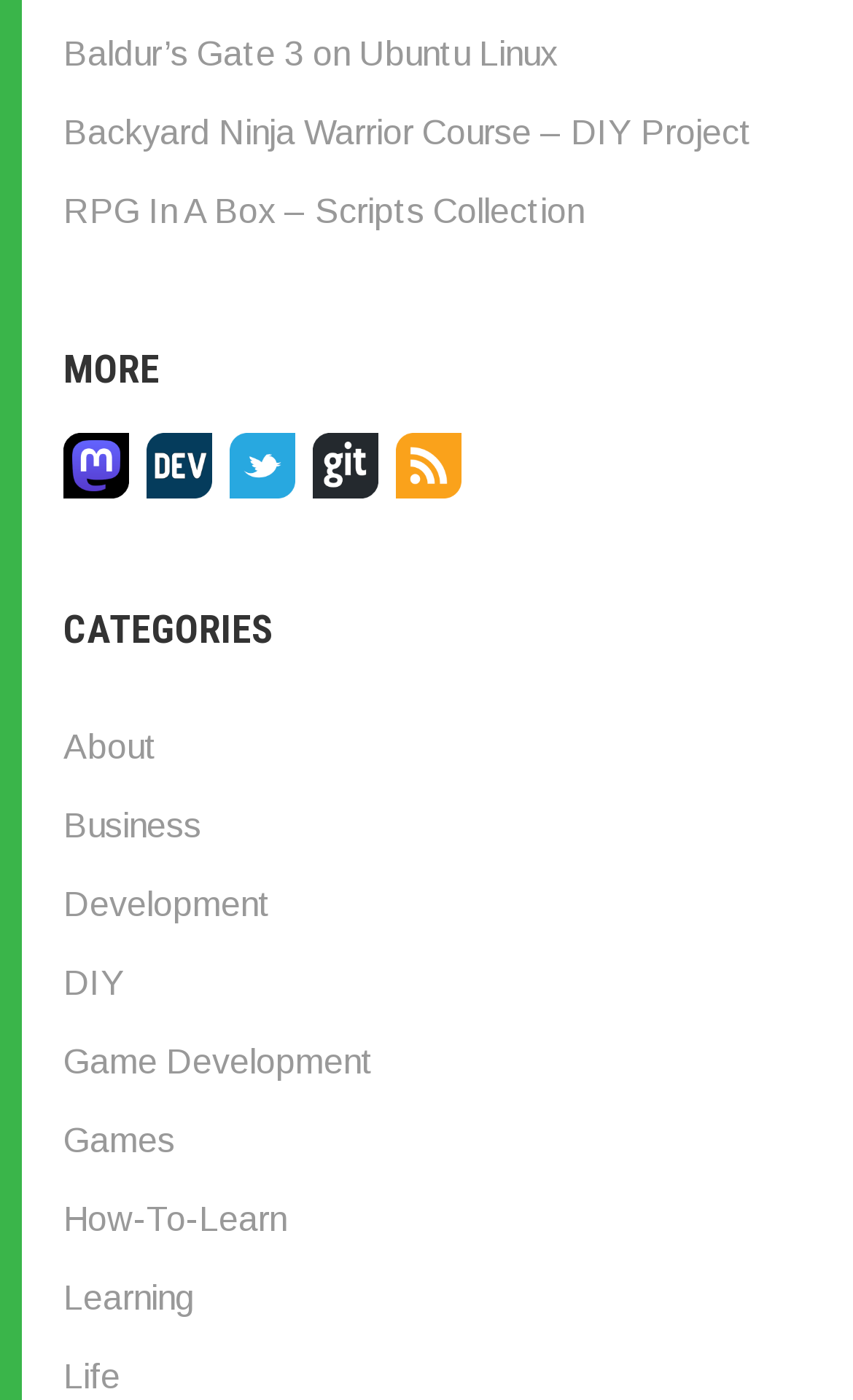How many social media links are there? Using the information from the screenshot, answer with a single word or phrase.

3